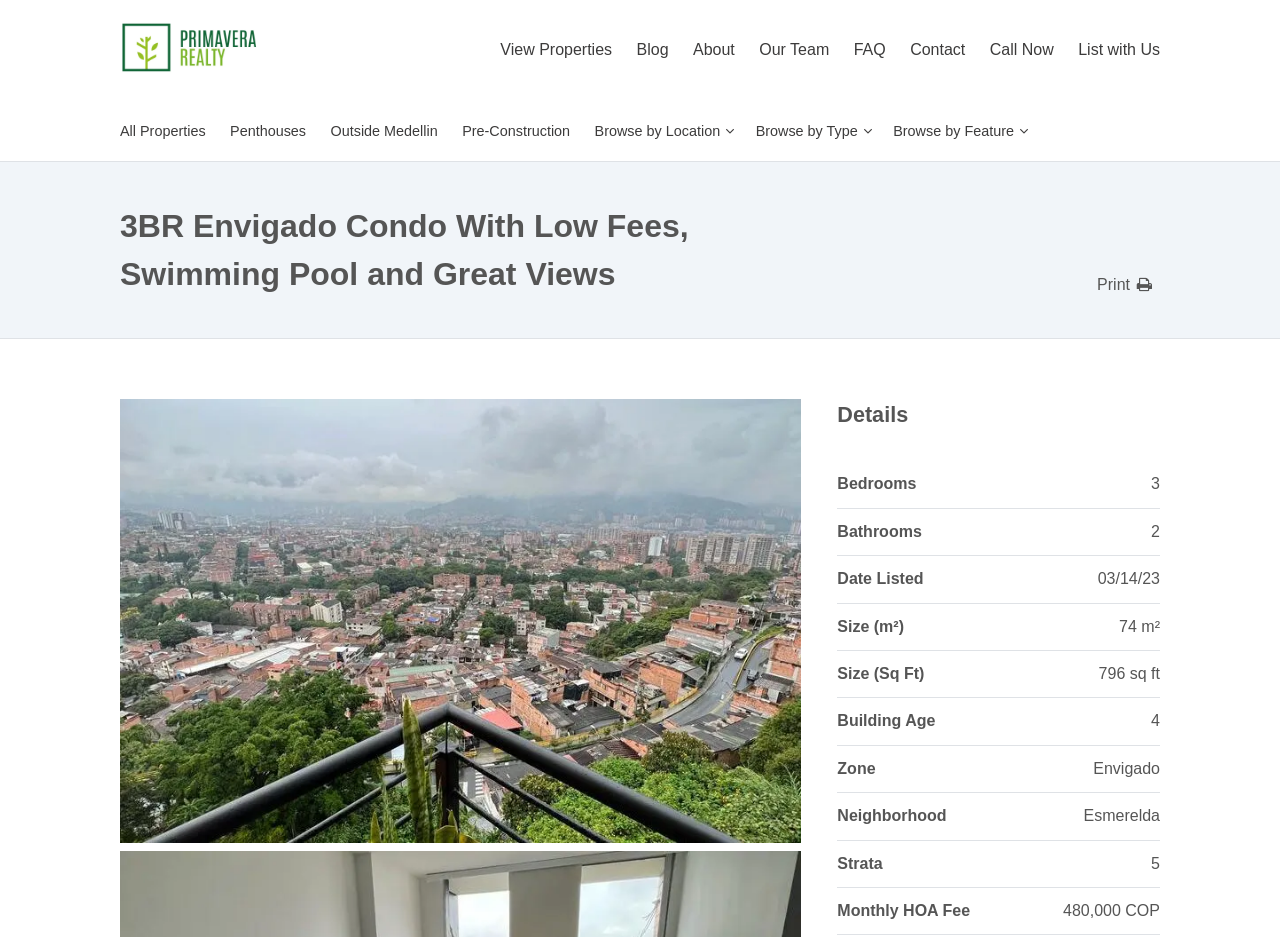What is the principal heading displayed on the webpage?

3BR Envigado Condo With Low Fees, Swimming Pool and Great Views